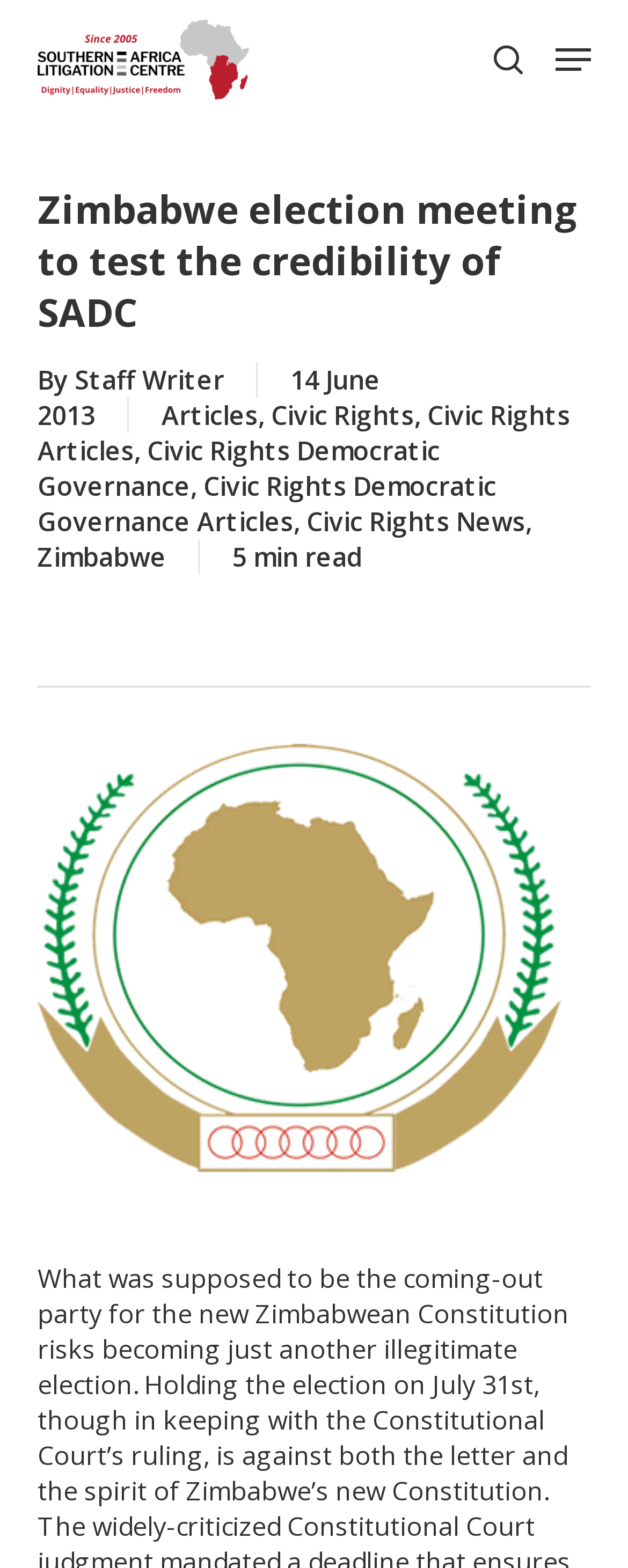Analyze and describe the webpage in a detailed narrative.

The webpage appears to be an article page from the Southern Africa Litigation Centre, with a focus on Zimbabwe's election meeting and its implications for the credibility of SADC. 

At the top of the page, there is a search bar with a "Search" textbox and a "Close Search" link to the right of it. Below the search bar, there is a link to the Southern Africa Litigation Centre, accompanied by an image of the organization's logo. 

To the right of the logo, there is another link labeled "search". A navigation menu button is located at the top right corner of the page. 

The main content of the page begins with a heading that reads "Zimbabwe election meeting to test the credibility of SADC". Below the heading, there is a byline that reads "By Staff Writer" and a publication date of "14 June 2013". 

The article is categorized under "Articles", "Civic Rights", and "Civic Rights Democratic Governance", with links to related articles and news. There is also a link to "Zimbabwe" and a note indicating that the article is a 5-minute read.